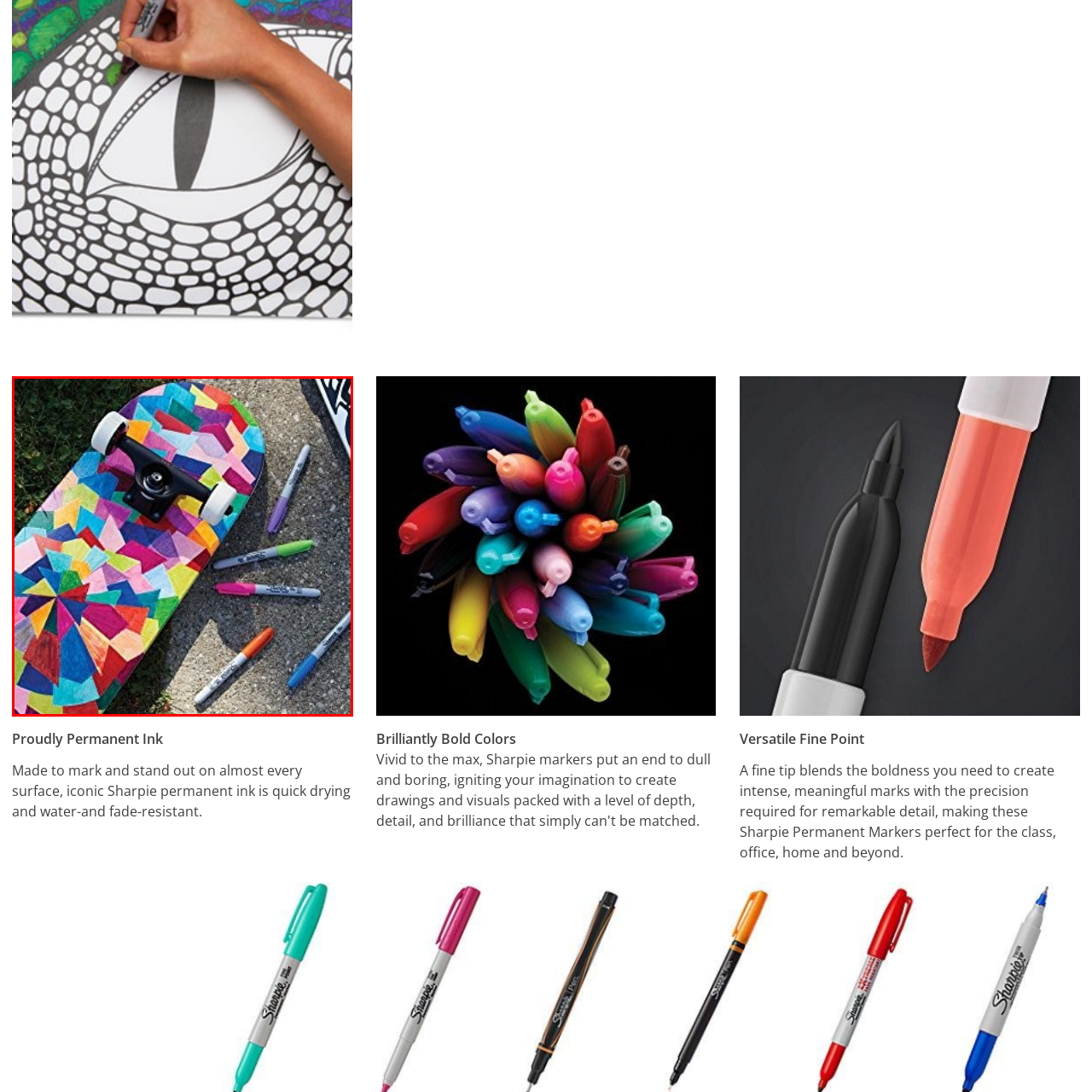Give a thorough and detailed explanation of the image enclosed by the red border.

This vibrant image showcases a uniquely designed skateboard adorned with an explosion of geometric colors, illustrating creativity and personalization in skateboarding culture. The skateboard, resting on a textured surface, features a kaleidoscope of pinks, blues, greens, and yellows, making it a standout piece. Surrounding the skateboard, there are several Sharpie permanent markers in various colors, including purple, orange, green, and black, emphasizing their versatility for both art and practical use. The caption "Proudly Permanent Ink" hints at the quality of the markers, suggesting they are ideal for vibrant artwork that will endure on multiple surfaces, including skateboard decks. This scene embodies the spirit of self-expression, encouraging skaters and artists alike to leave their mark boldly and creatively.